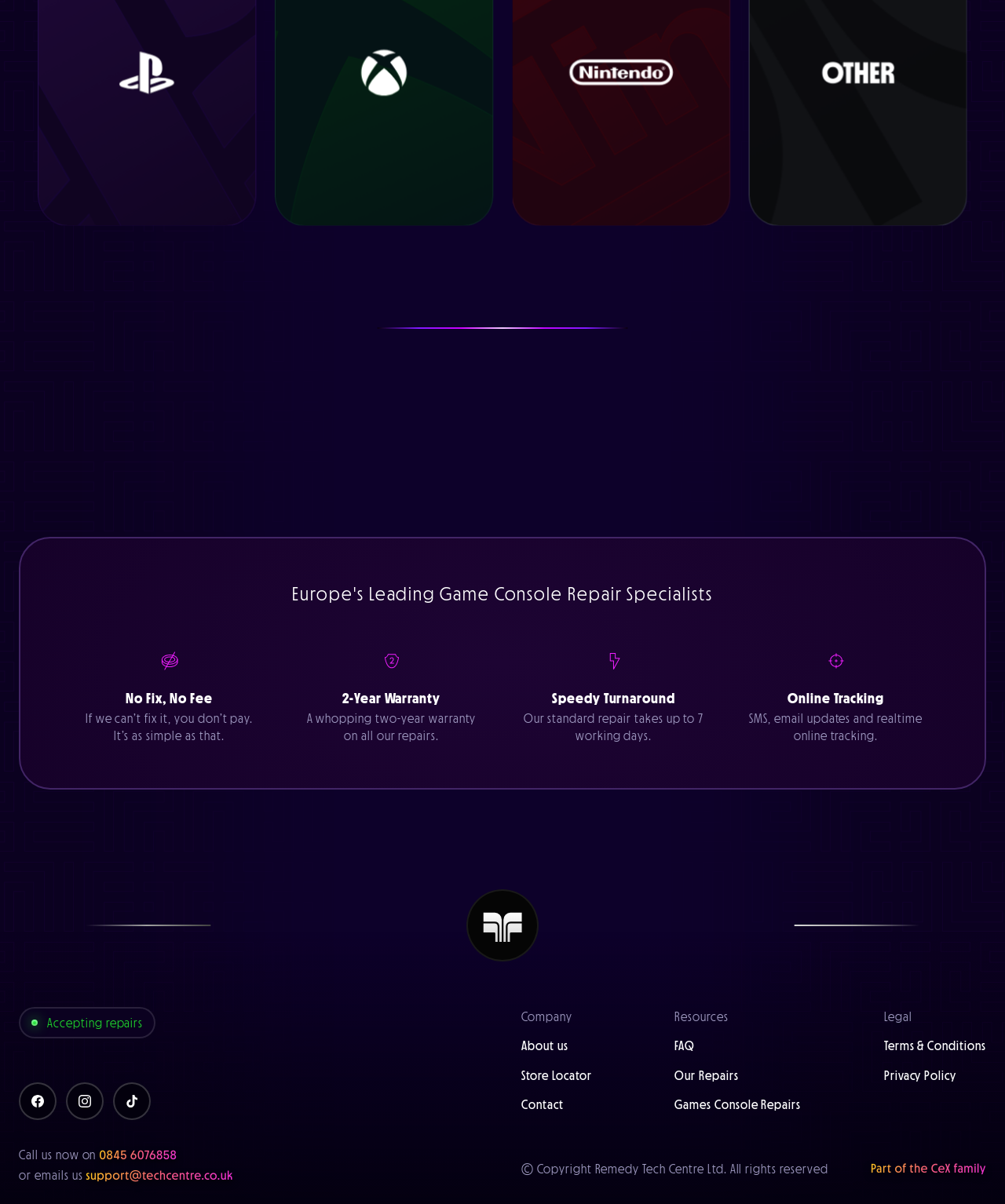Determine the bounding box coordinates for the clickable element required to fulfill the instruction: "Click on Facebook". Provide the coordinates as four float numbers between 0 and 1, i.e., [left, top, right, bottom].

[0.019, 0.899, 0.056, 0.93]